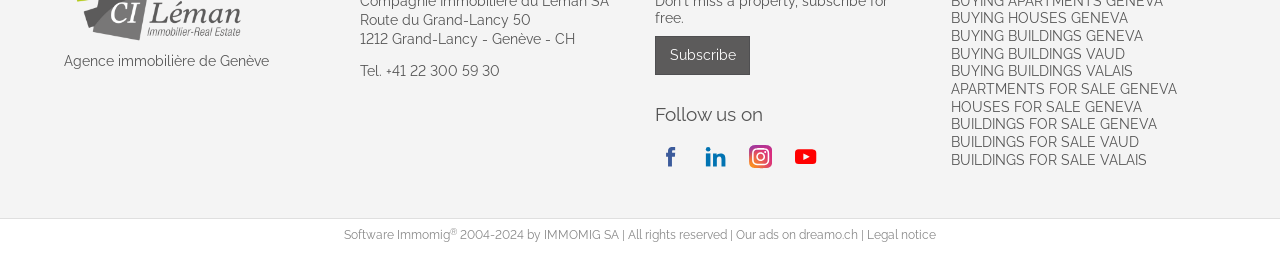Please provide the bounding box coordinates for the UI element as described: "dreamo.ch". The coordinates must be four floats between 0 and 1, represented as [left, top, right, bottom].

[0.624, 0.899, 0.67, 0.955]